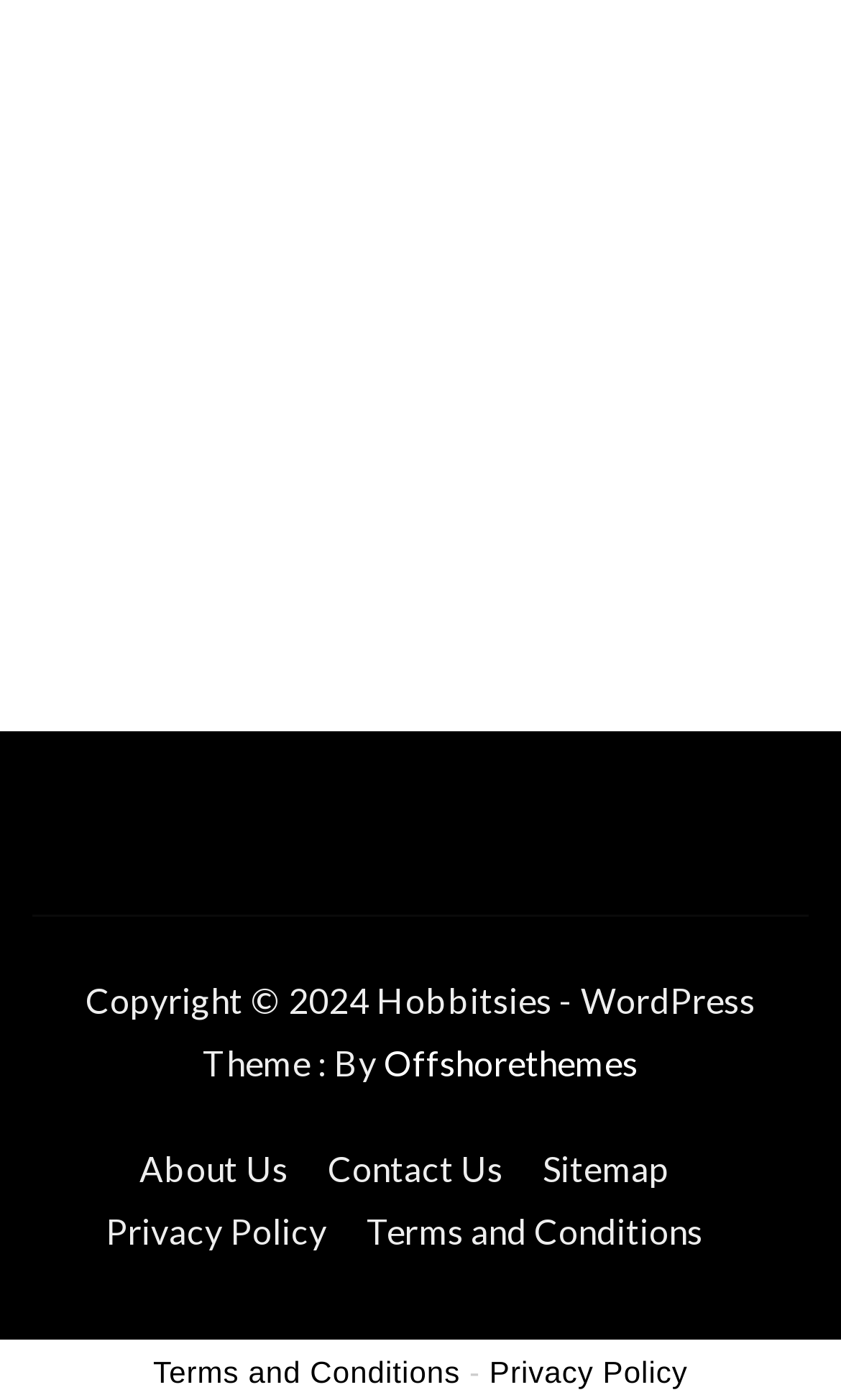What is the copyright year?
Refer to the image and give a detailed answer to the query.

The copyright year can be found in the StaticText element with the text 'Copyright © 2024 Hobbitsies - WordPress Theme : By' which is a child of the Root Element.